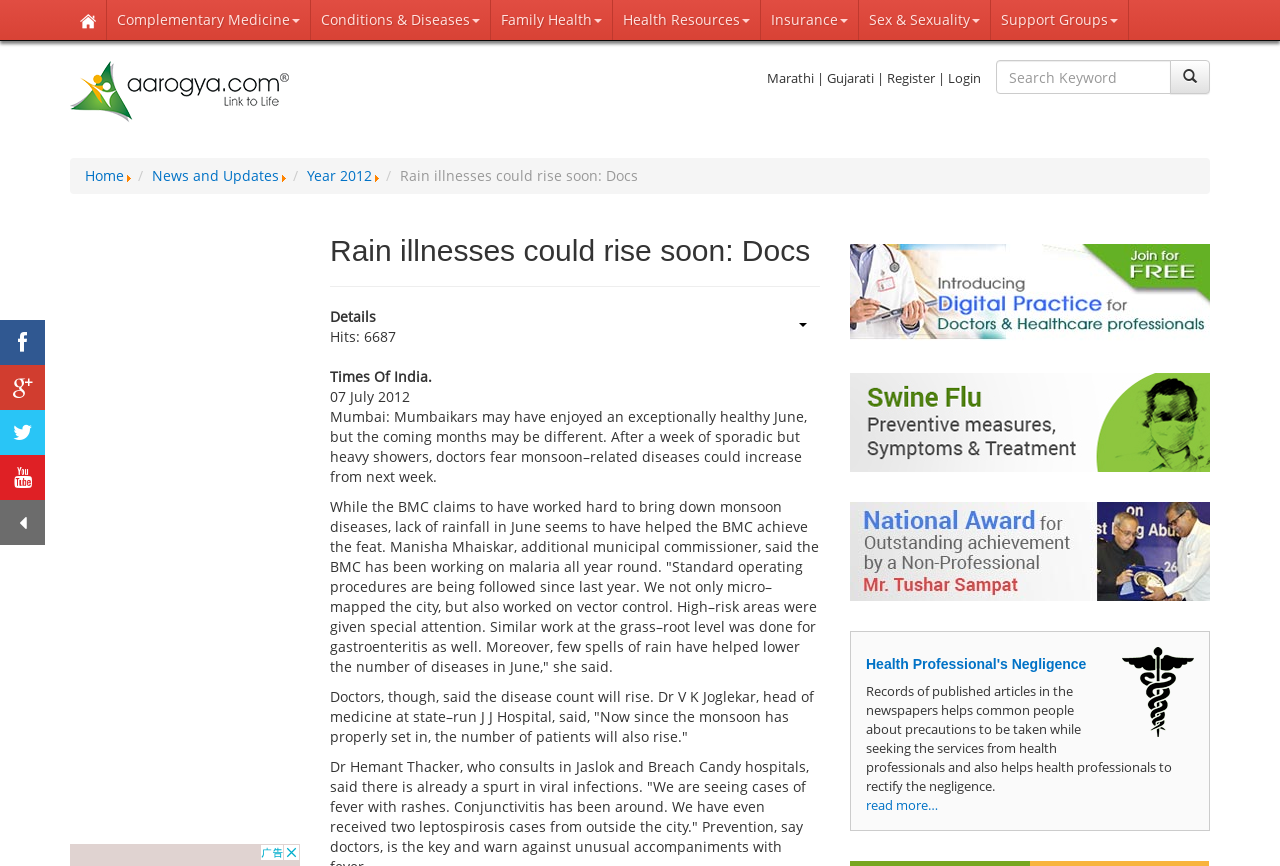Describe in detail what you see on the webpage.

The webpage is a comprehensive health portal, Aarogya.com, which provides information on various medical specialties and diseases. At the top of the page, there is a navigation menu with links to different sections, including "Home", "Complementary Medicine", "Conditions & Diseases", and more. Below the navigation menu, there is a logo of Aarogya.com with a link to the homepage.

On the left side of the page, there are several links to social media platforms, represented by icons. Below these links, there is a search bar with a text box and a search button.

The main content of the page is an article titled "Rain illnesses could rise soon: Docs". The article is divided into sections, including a heading, a description list with details, and a main content section. The main content section has several paragraphs of text, including quotes from doctors and officials.

To the right of the article, there are several links to other articles or resources, including "Introducing Digital Practice for Doctors & Healthcare professionals", "Swine Flu", and "National Award for Outstanding achievement by a Non-Professional - Tushar Sampat". Each of these links has an accompanying image.

Further down the page, there is a section titled "Health Professional's Negligence", which includes a heading, an image, and a link to read more. Below this section, there is a paragraph of text describing the importance of published articles in helping people take precautions when seeking health services.

Overall, the webpage is a resource-rich portal that provides access to a wide range of health-related information and resources.